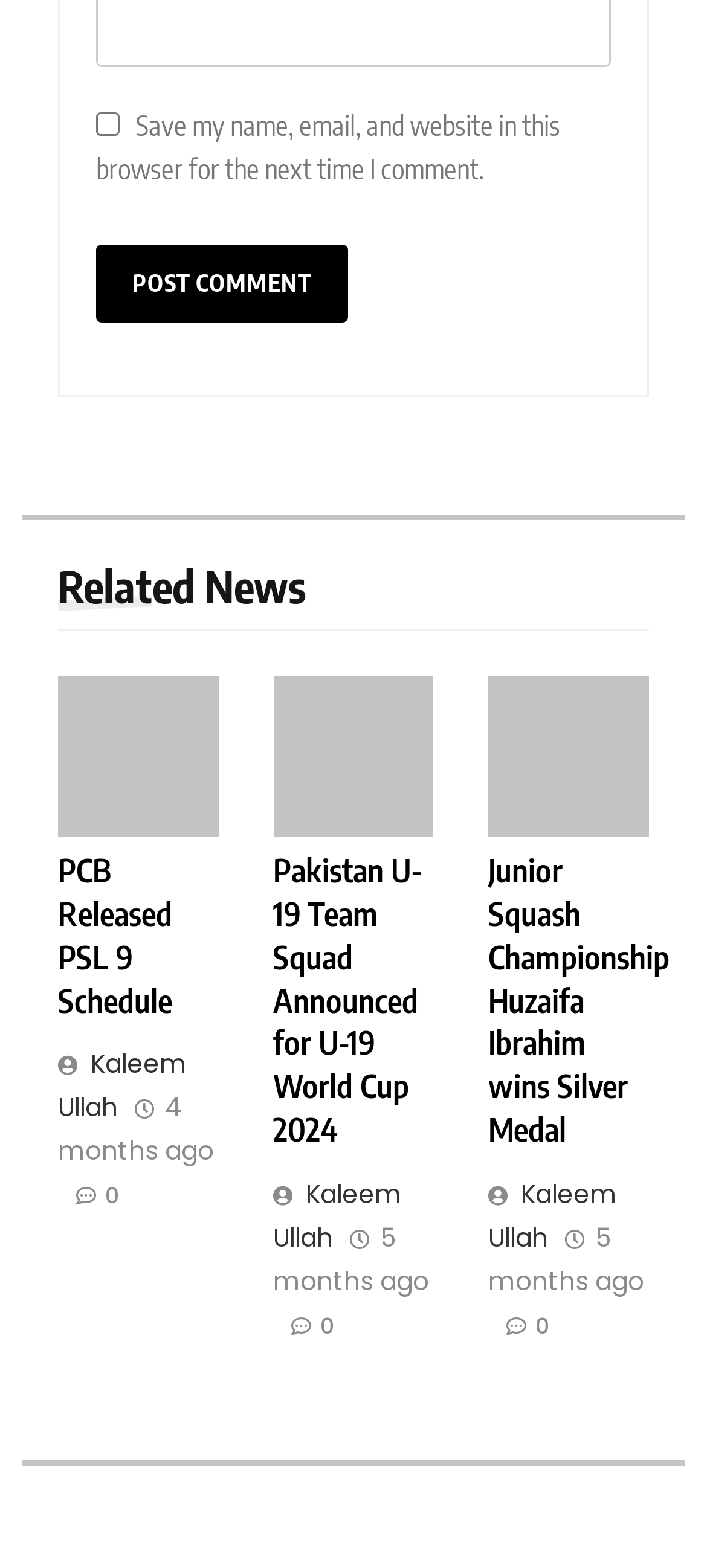Determine the bounding box coordinates for the area that needs to be clicked to fulfill this task: "Post a comment". The coordinates must be given as four float numbers between 0 and 1, i.e., [left, top, right, bottom].

[0.136, 0.156, 0.492, 0.206]